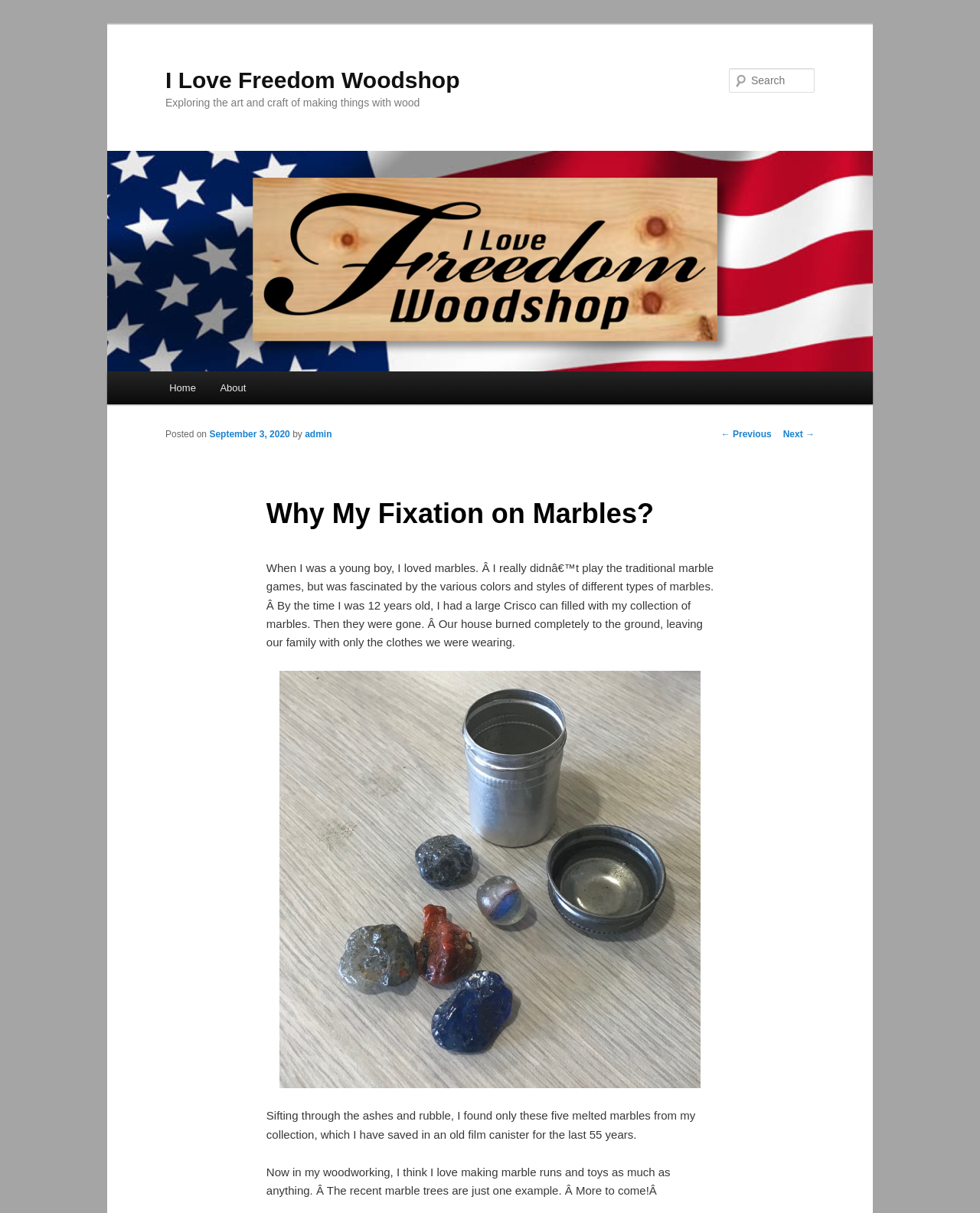Locate the UI element described as follows: "September 3, 2020". Return the bounding box coordinates as four float numbers between 0 and 1 in the order [left, top, right, bottom].

[0.214, 0.354, 0.296, 0.363]